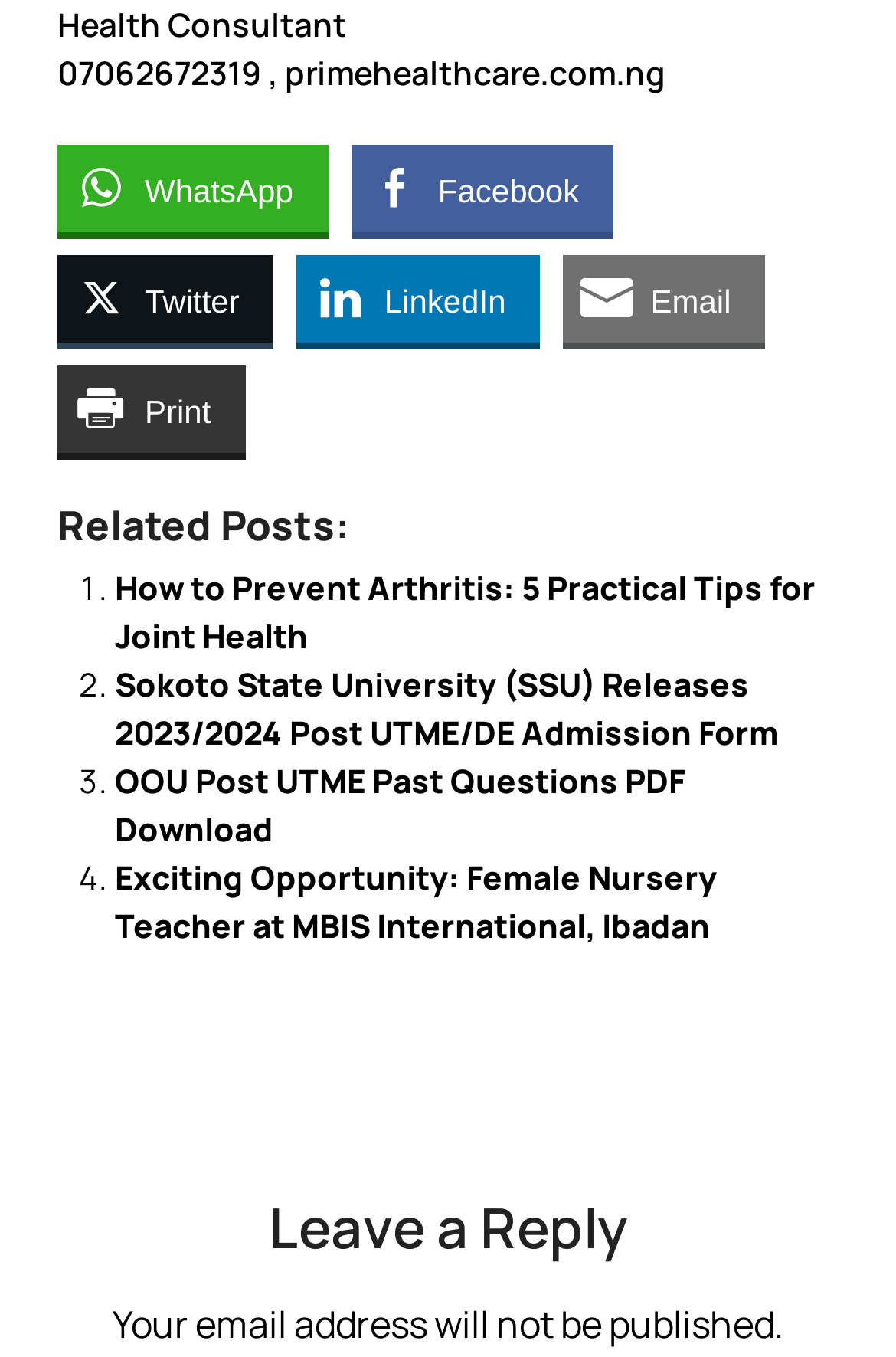Answer the following in one word or a short phrase: 
How many social media share buttons are available?

4